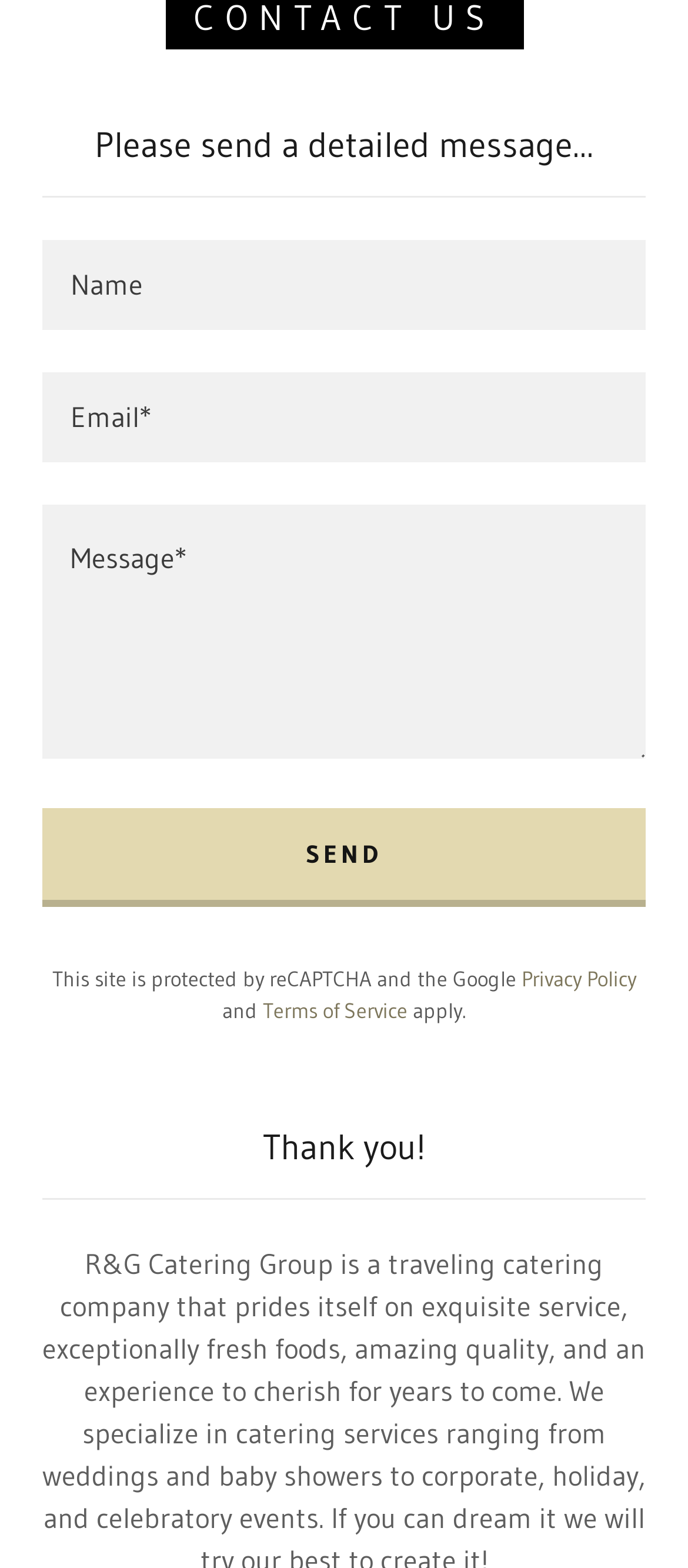For the given element description aria-label="Message*" placeholder="Message*", determine the bounding box coordinates of the UI element. The coordinates should follow the format (top-left x, top-left y, bottom-right x, bottom-right y) and be within the range of 0 to 1.

[0.062, 0.322, 0.938, 0.484]